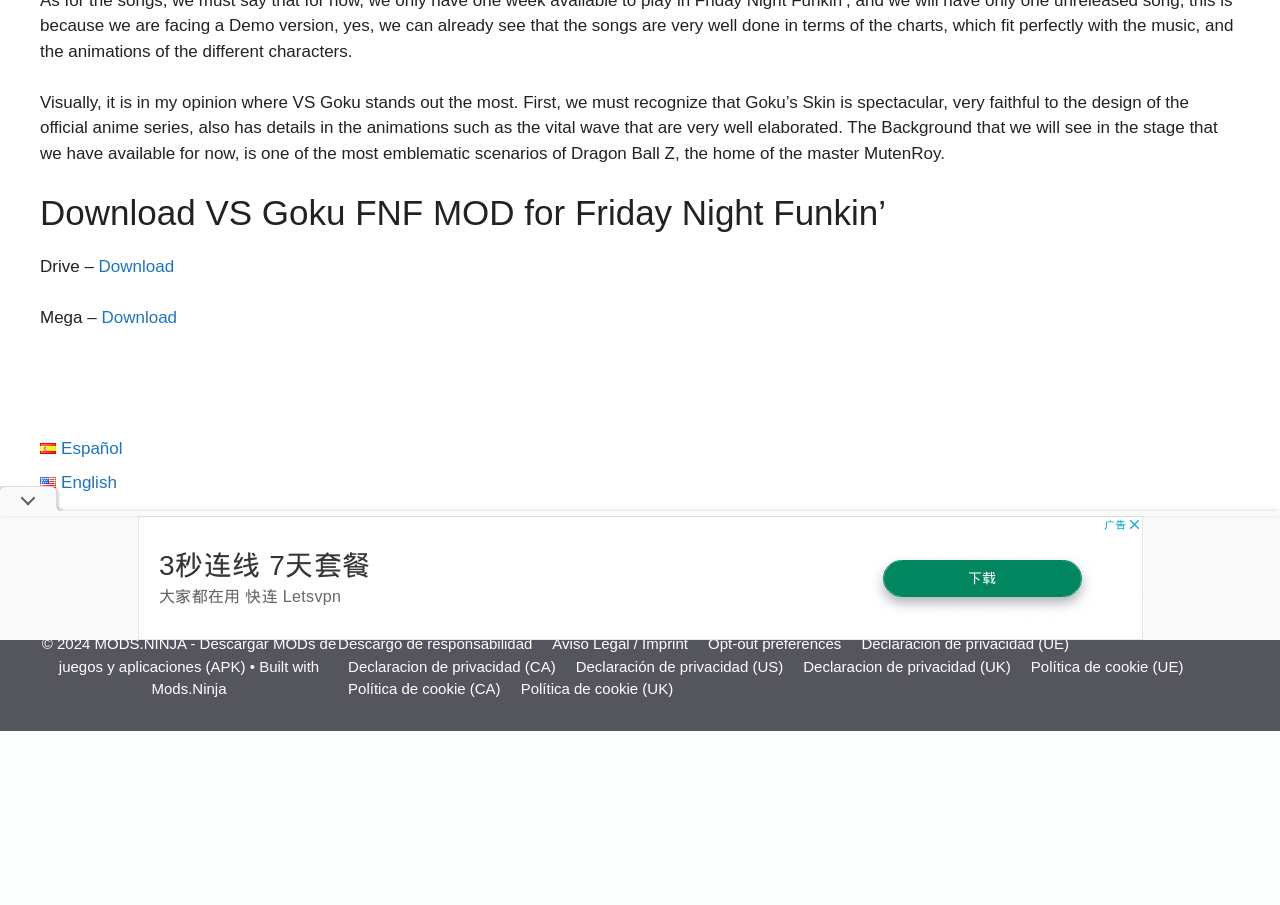Locate the UI element described as follows: "Opt-out preferences". Return the bounding box coordinates as four float numbers between 0 and 1 in the order [left, top, right, bottom].

[0.553, 0.702, 0.657, 0.721]